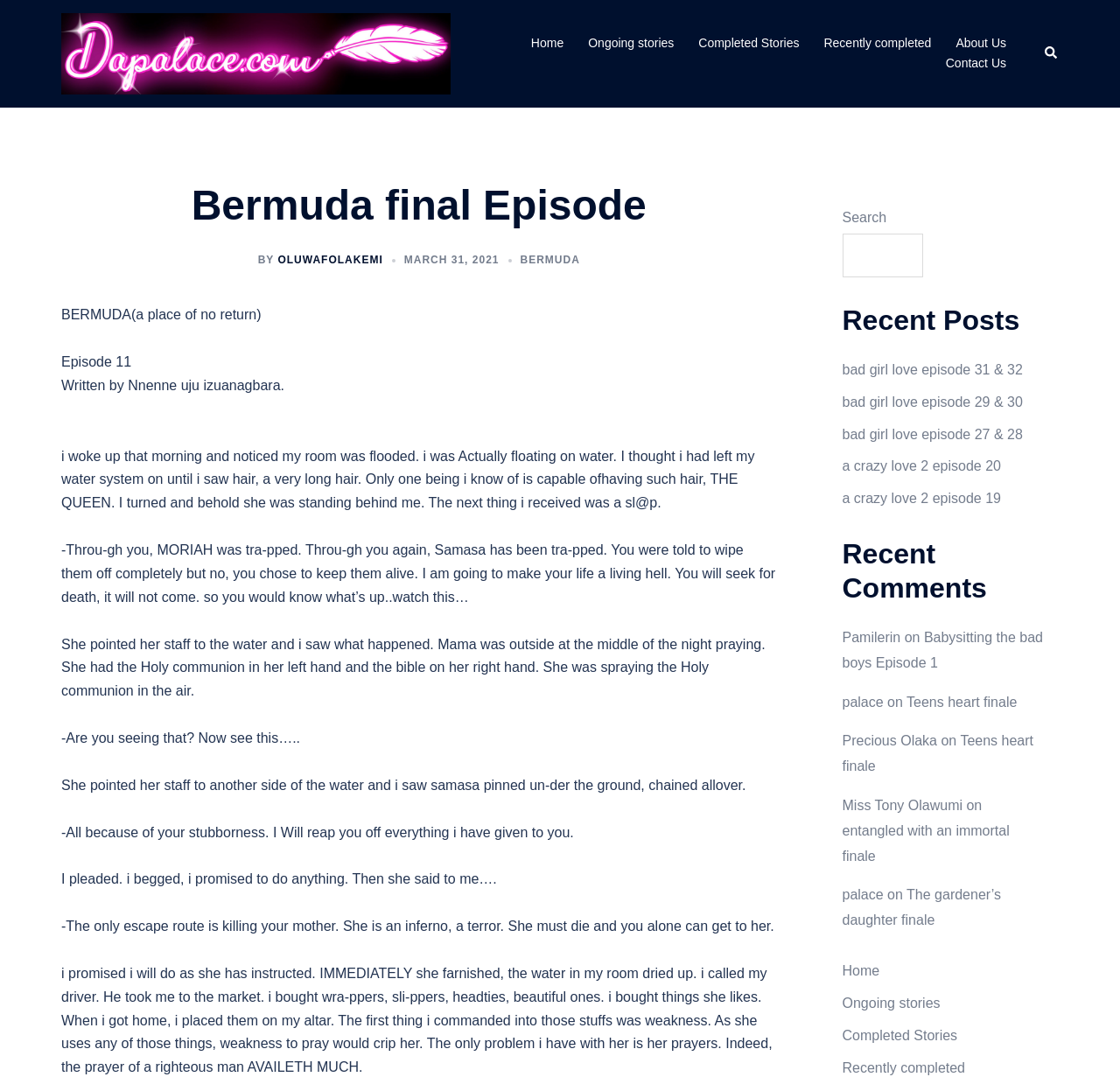Can you find and provide the title of the webpage?

Bermuda final Episode